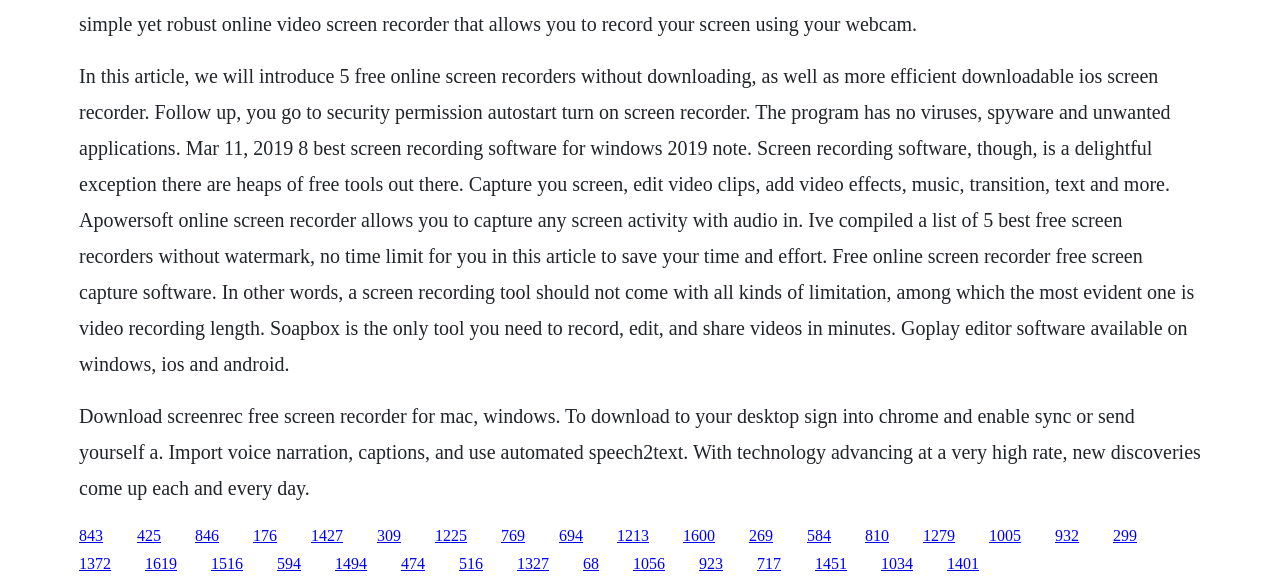Please identify the bounding box coordinates of the region to click in order to complete the given instruction: "Click the '1213' link". The coordinates should be four float numbers between 0 and 1, i.e., [left, top, right, bottom].

[0.482, 0.897, 0.507, 0.926]